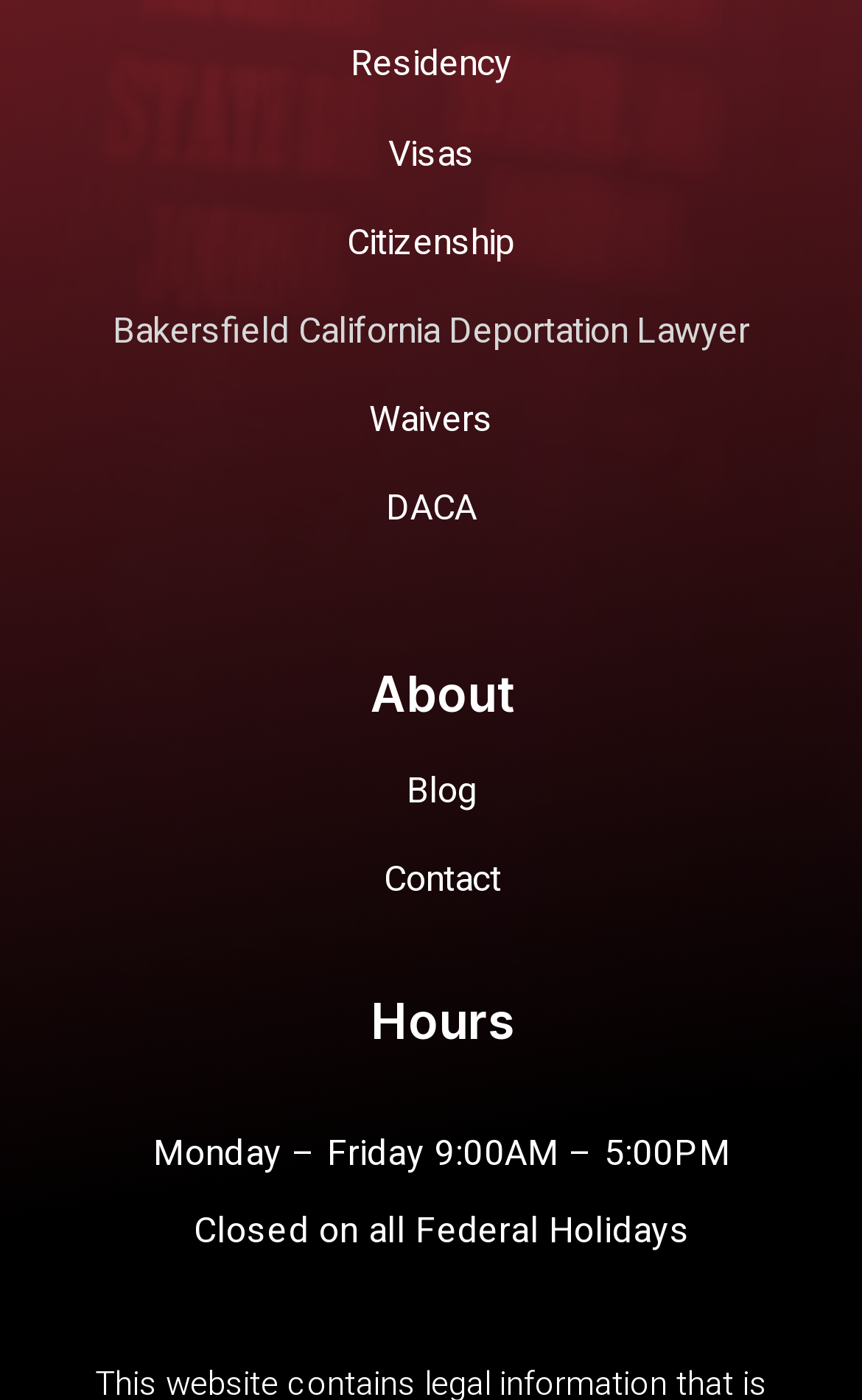Using the element description provided, determine the bounding box coordinates in the format (top-left x, top-left y, bottom-right x, bottom-right y). Ensure that all values are floating point numbers between 0 and 1. Element description: Citizenship

[0.036, 0.159, 0.964, 0.189]